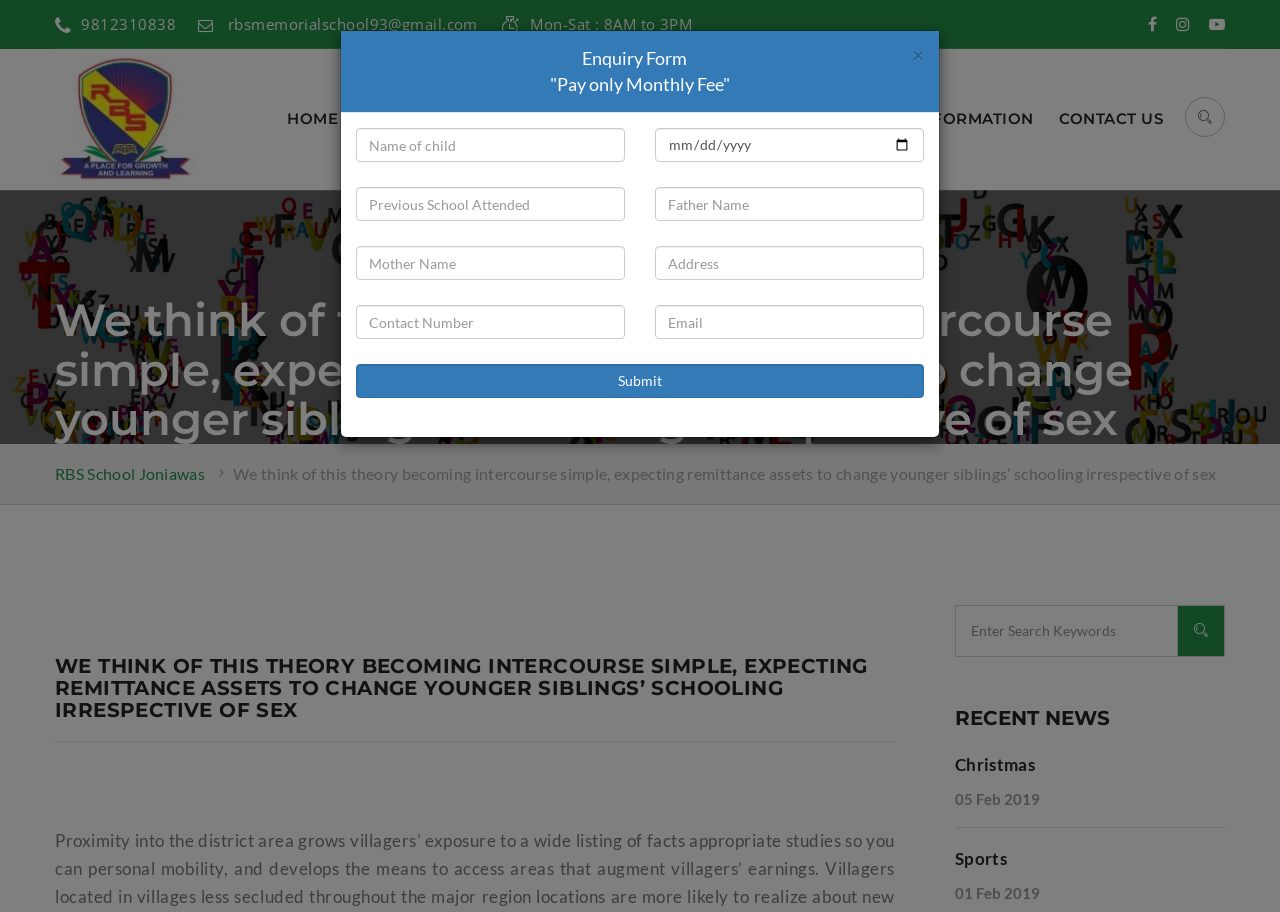Answer the question with a brief word or phrase:
What are the operating hours of the school?

Mon-Sat : 8AM to 3PM